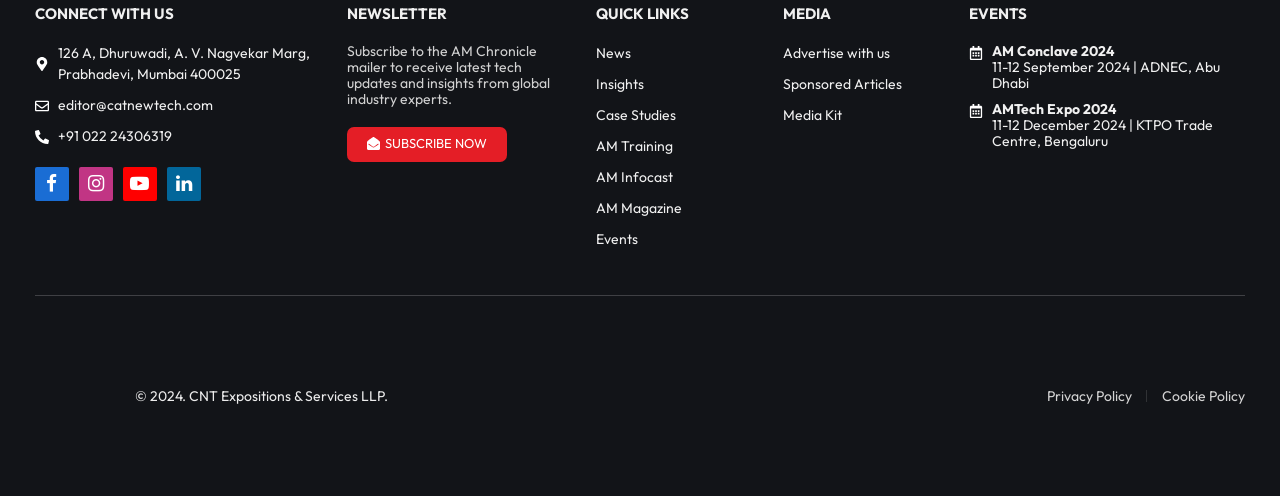Based on the element description "+91 022 24306319", predict the bounding box coordinates of the UI element.

[0.027, 0.255, 0.243, 0.297]